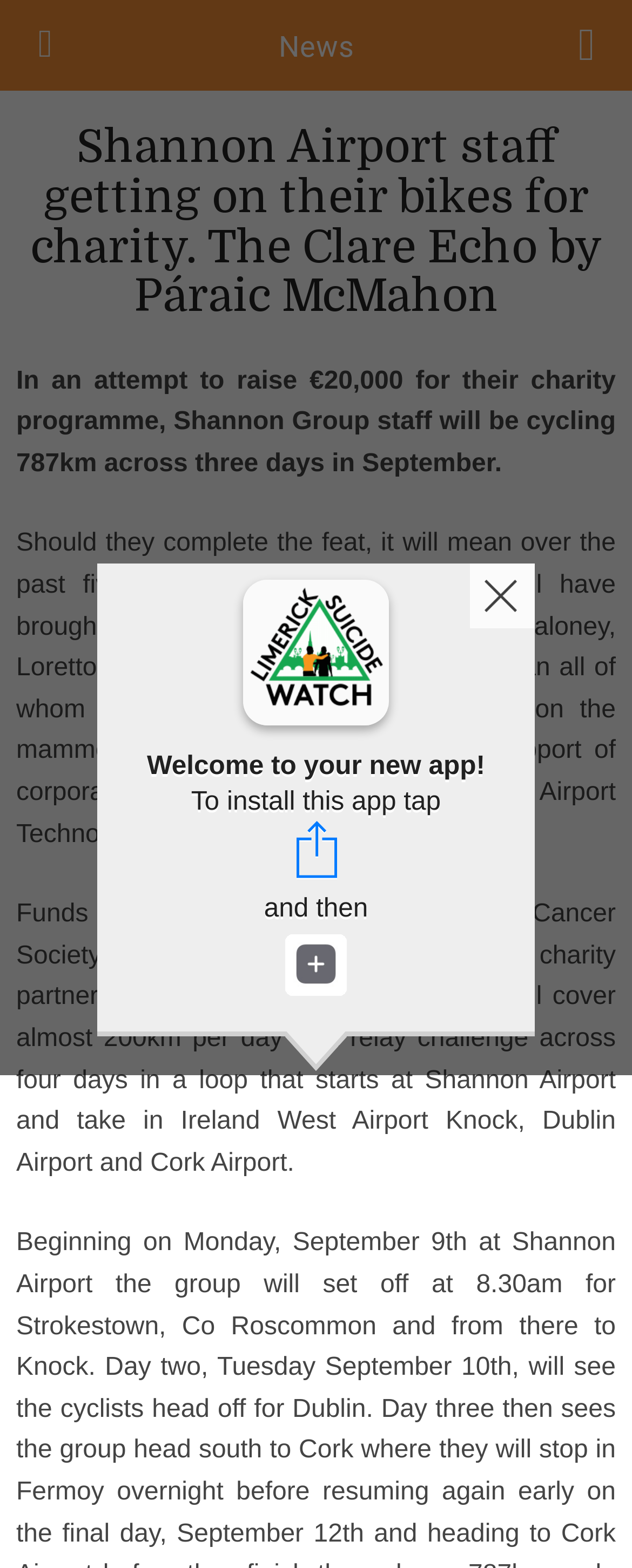Carefully observe the image and respond to the question with a detailed answer:
What is the target amount to be raised for the charity programme?

The webpage mentions that Shannon Group staff will be cycling 787km across three days in September to raise €20,000 for their charity programme.